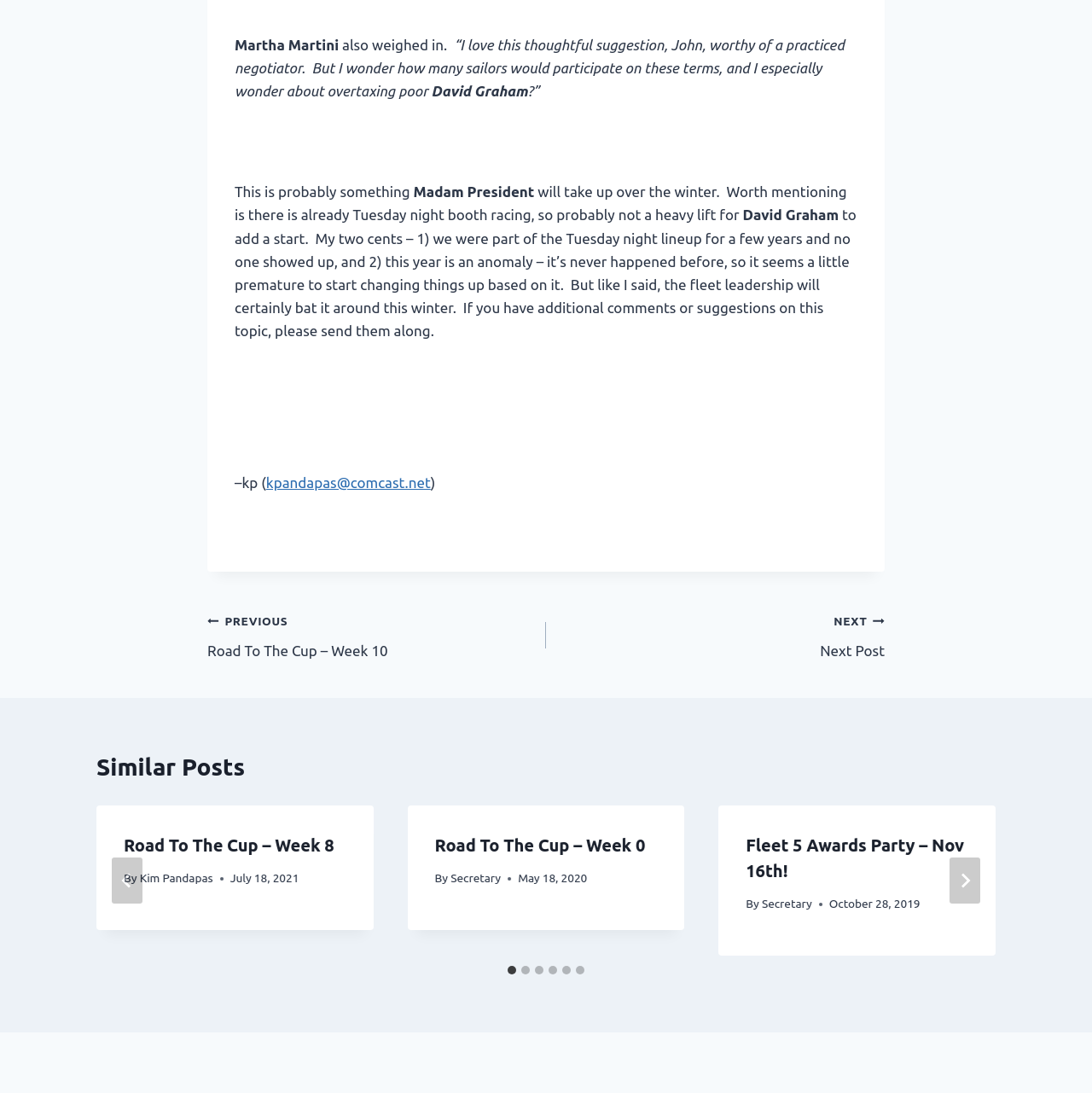Determine the bounding box coordinates of the clickable element necessary to fulfill the instruction: "View the 'Road To The Cup – Week 8' article". Provide the coordinates as four float numbers within the 0 to 1 range, i.e., [left, top, right, bottom].

[0.088, 0.737, 0.342, 0.874]